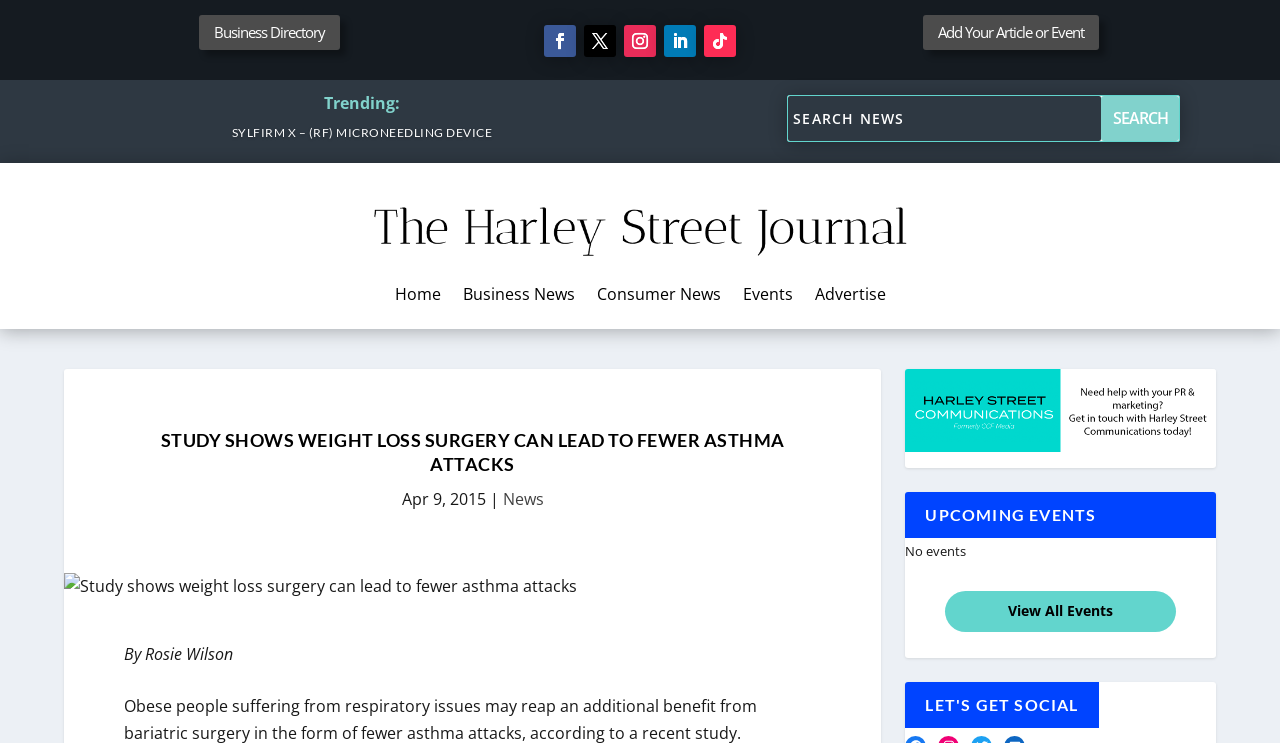Respond concisely with one word or phrase to the following query:
What is the author of the news article?

Rosie Wilson